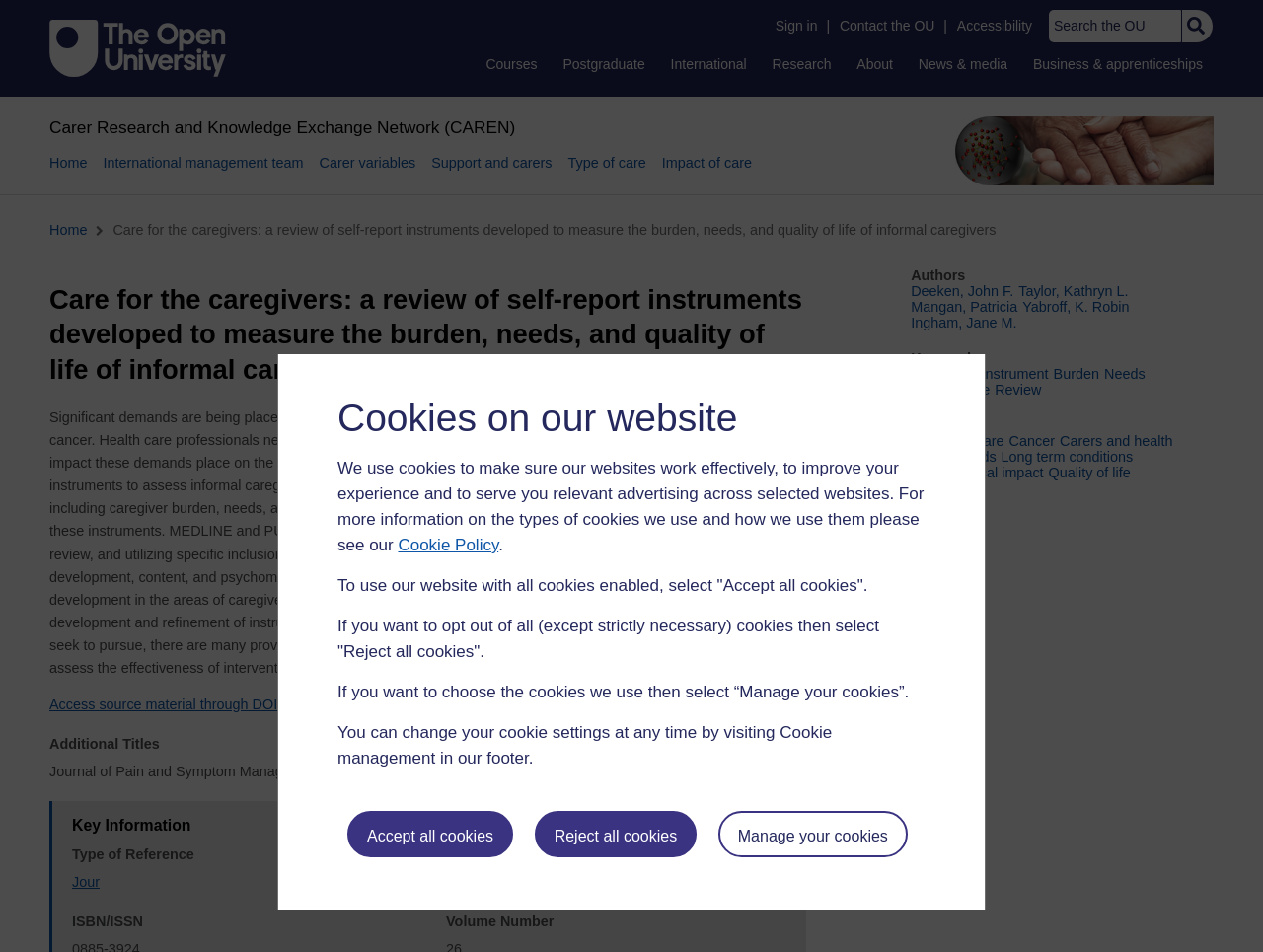Respond to the question below with a single word or phrase: What is one of the keywords related to the article?

caregivers